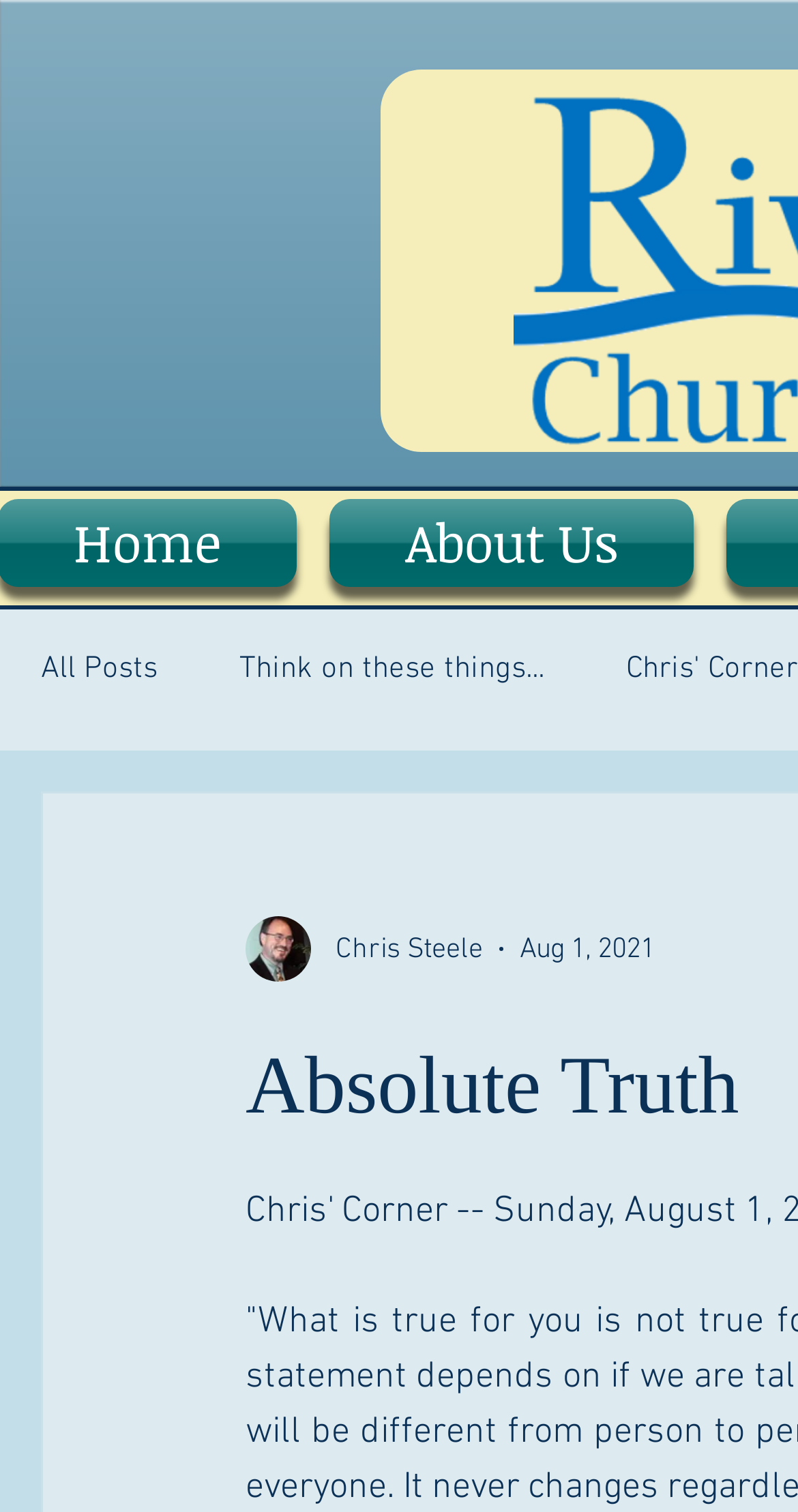Please give a one-word or short phrase response to the following question: 
How many images are on the webpage?

1